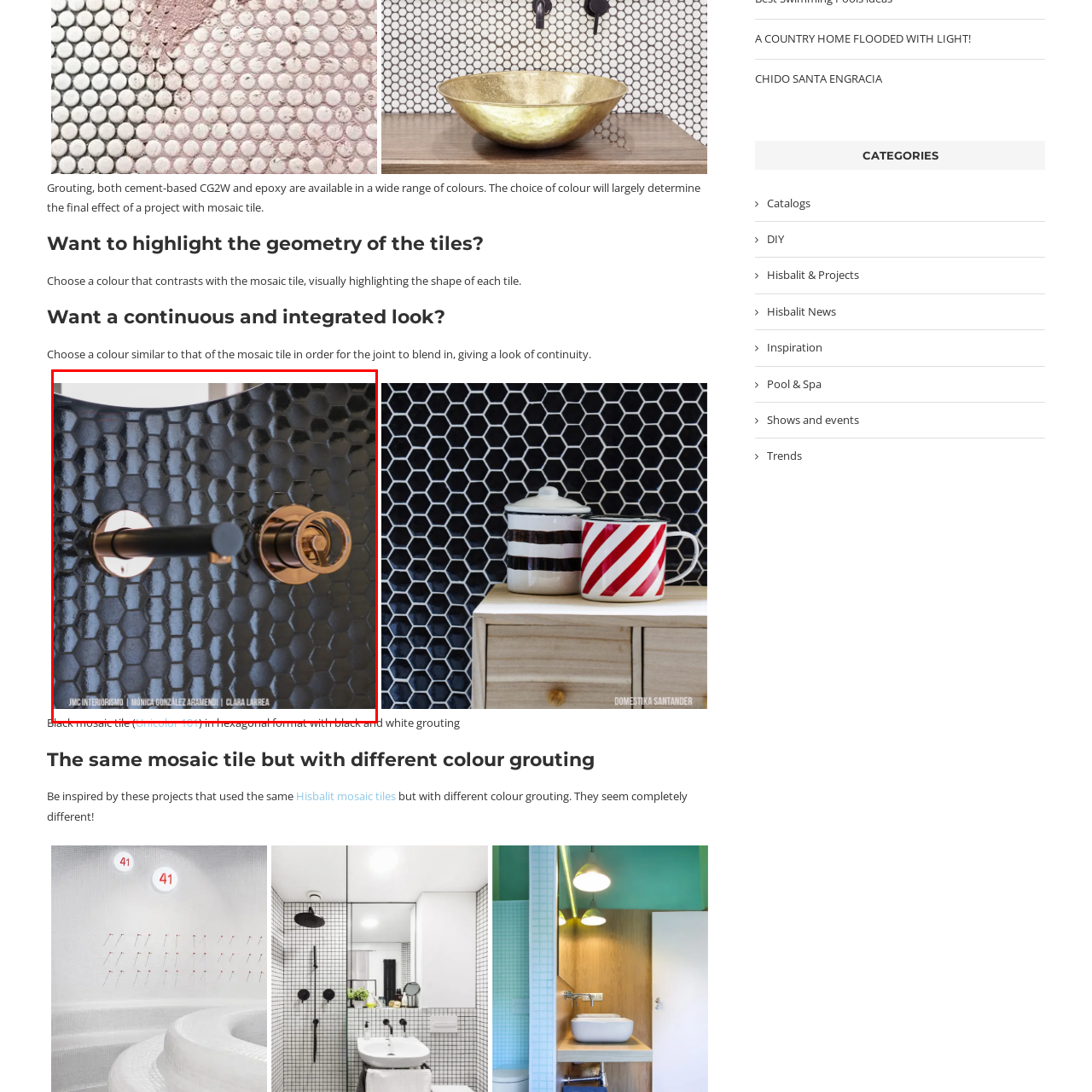What type of interior style is suggested by the overall look?
Observe the image marked by the red bounding box and answer in detail.

The caption states that the overall look suggests a 'sophisticated and contemporary interior style', which implies that the design is modern and refined.